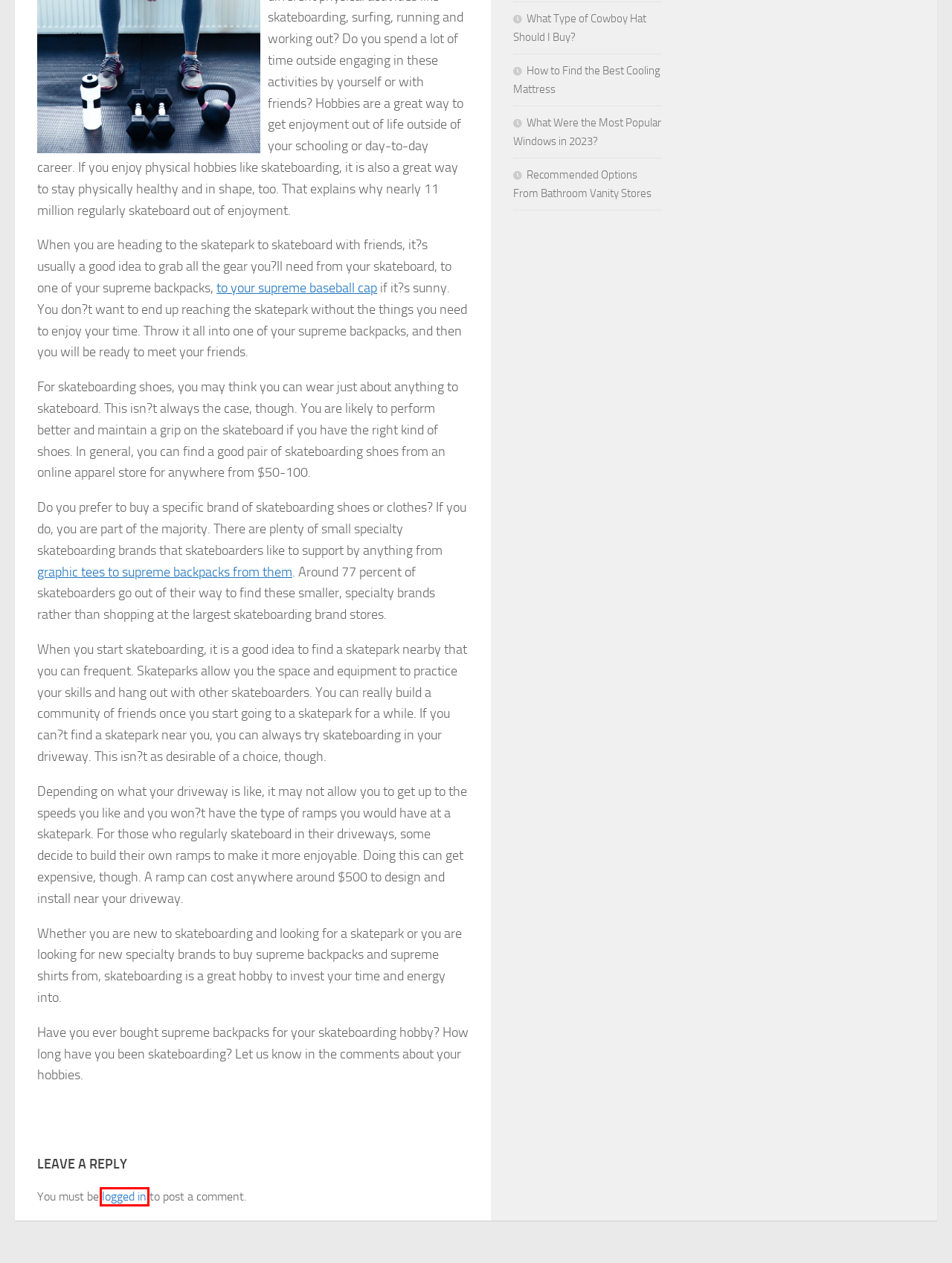Observe the webpage screenshot and focus on the red bounding box surrounding a UI element. Choose the most appropriate webpage description that corresponds to the new webpage after clicking the element in the bounding box. Here are the candidates:
A. Buy supreme clothing Archives - Shopping Networks
B. Log In ‹ Shopping Networks — WordPress
C. Save Money Shopping Online - Shopping Networks
D. Los angeles supreme store Archives - Shopping Networks
E. What Type of Cowboy Hat Should I Buy? - Shopping Networks
F. How to Find the Best Cooling Mattress - Shopping Networks
G. What Were the Most Popular Windows in 2023? - Shopping Networks
H. Recommended Options From Bathroom Vanity Stores - Shopping Networks

B